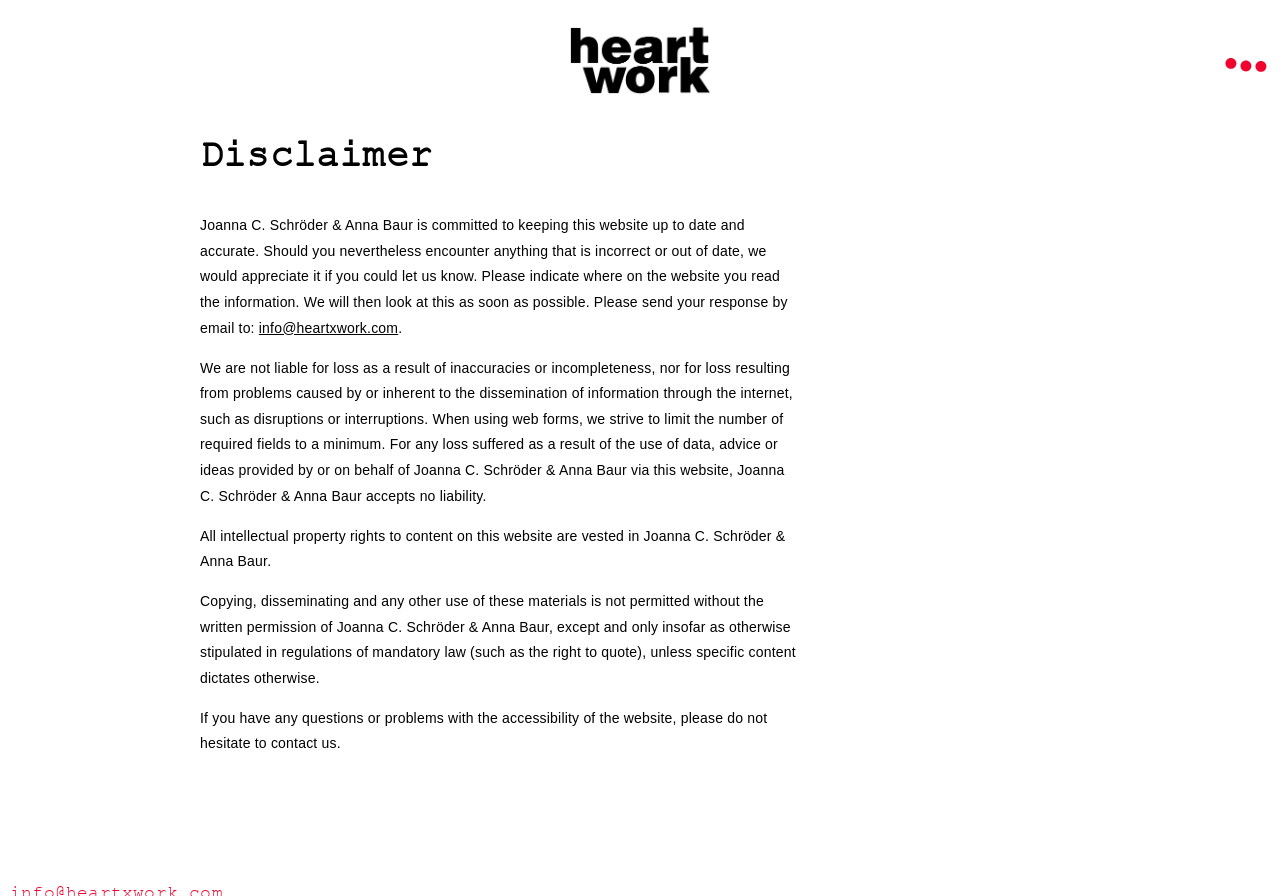Look at the image and give a detailed response to the following question: Who is the owner of the intellectual property rights?

The answer can be found in the StaticText element with the text 'All intellectual property rights to content on this website are vested in Joanna C. Schröder & Anna Baur.'